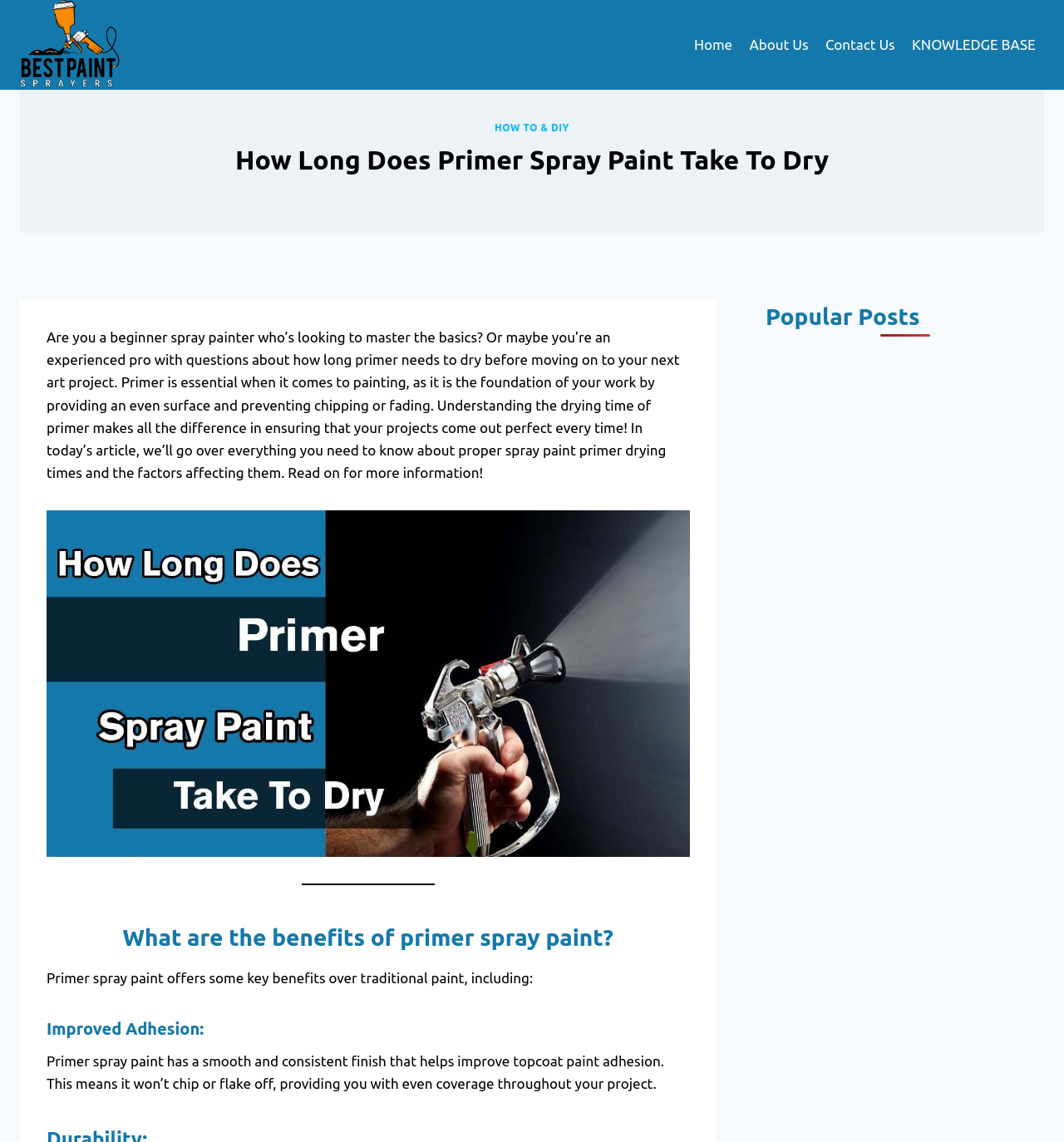Pinpoint the bounding box coordinates of the clickable area necessary to execute the following instruction: "Click on the 'Home' link". The coordinates should be given as four float numbers between 0 and 1, namely [left, top, right, bottom].

[0.644, 0.022, 0.696, 0.057]